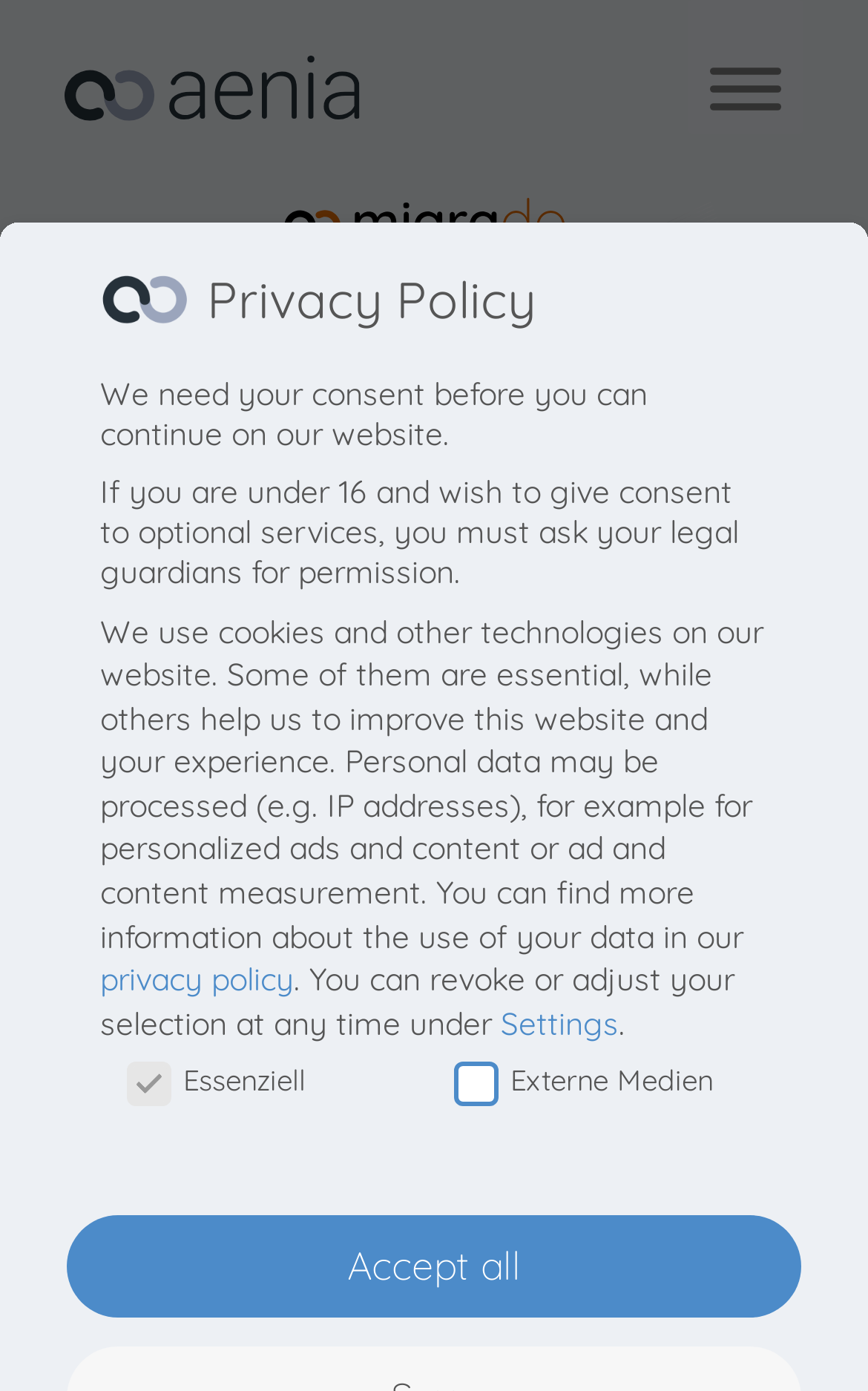Can you find the bounding box coordinates for the UI element given this description: "Accept all"? Provide the coordinates as four float numbers between 0 and 1: [left, top, right, bottom].

[0.077, 0.873, 0.923, 0.947]